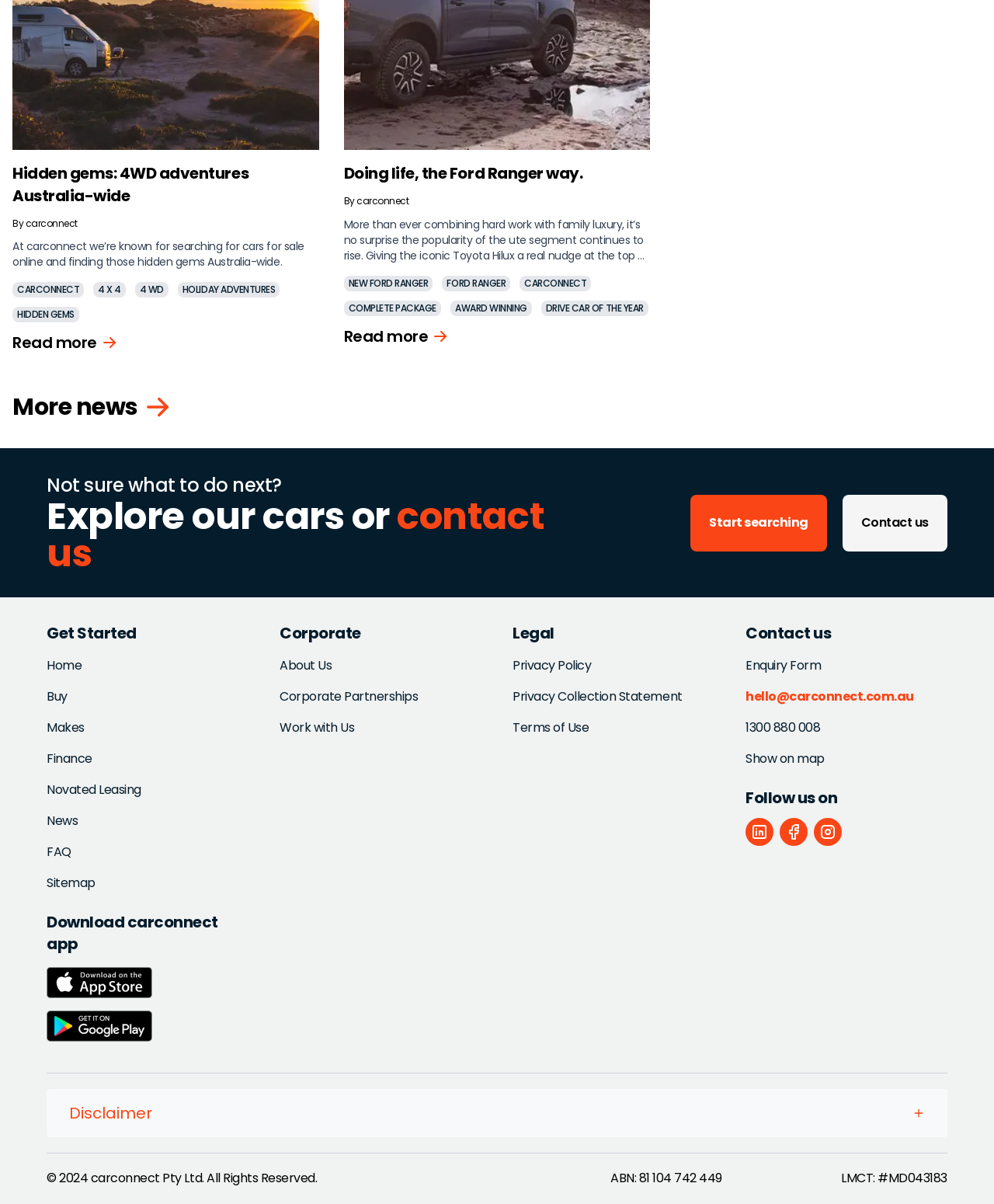Using floating point numbers between 0 and 1, provide the bounding box coordinates in the format (top-left x, top-left y, bottom-right x, bottom-right y). Locate the UI element described here: Show on map

[0.75, 0.618, 0.829, 0.643]